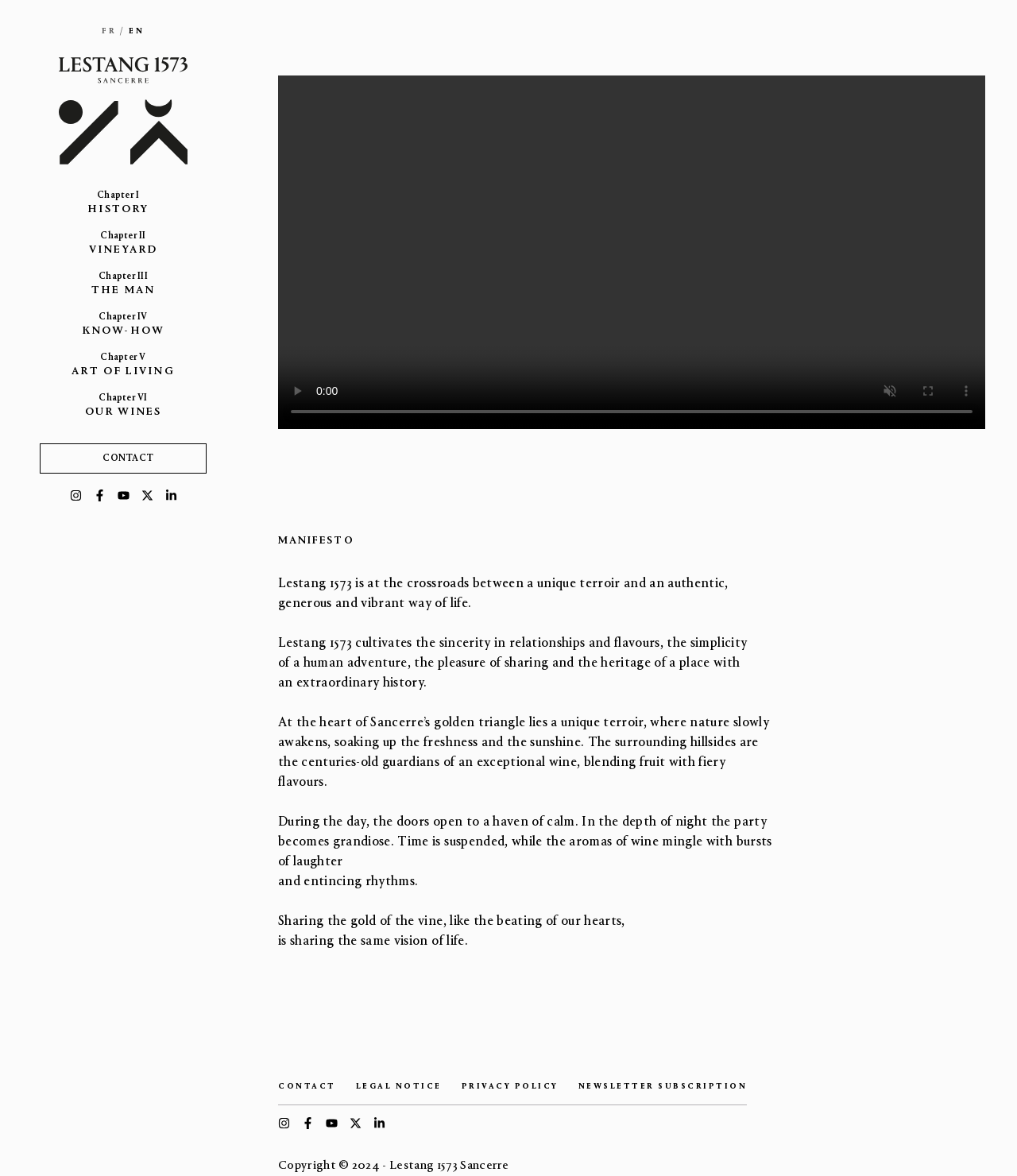Elaborate on the information and visuals displayed on the webpage.

This webpage is about Lestang 1573, a wine brand from Sancerre. At the top, there is a navigation menu with links to different chapters, including "HISTORY", "VINEYARD", "THE MAN", "KNOW-HOW", "ART OF LIVING", and "OUR WINES". Below the menu, there is a large image of the Lestang 1573 logo.

The main content of the page is divided into sections. The first section has a heading "MANIFESTO" and a series of paragraphs that describe the brand's philosophy and values. The text explains that Lestang 1573 is a unique terroir that cultivates sincerity in relationships and flavors, simplicity, and the pleasure of sharing.

The next section describes the terroir of Sancerre, where nature slowly awakens, and the surrounding hillsides are the guardians of an exceptional wine. The text also mentions the atmosphere of the place, where time is suspended, and the aromas of wine mingle with bursts of laughter and enticing rhythms.

The page also features a video player with controls to play, unmute, enter full screen, and show more media controls. However, the video is currently disabled.

At the bottom of the page, there is a footer menu with links to "CONTACT", "LEGAL NOTICE", "PRIVACY POLICY", and "NEWSLETTER SUBSCRIPTION". There are also social media links to Instagram, Facebook, YouTube, Twitter, and LinkedIn. Finally, there is a copyright notice at the very bottom of the page.